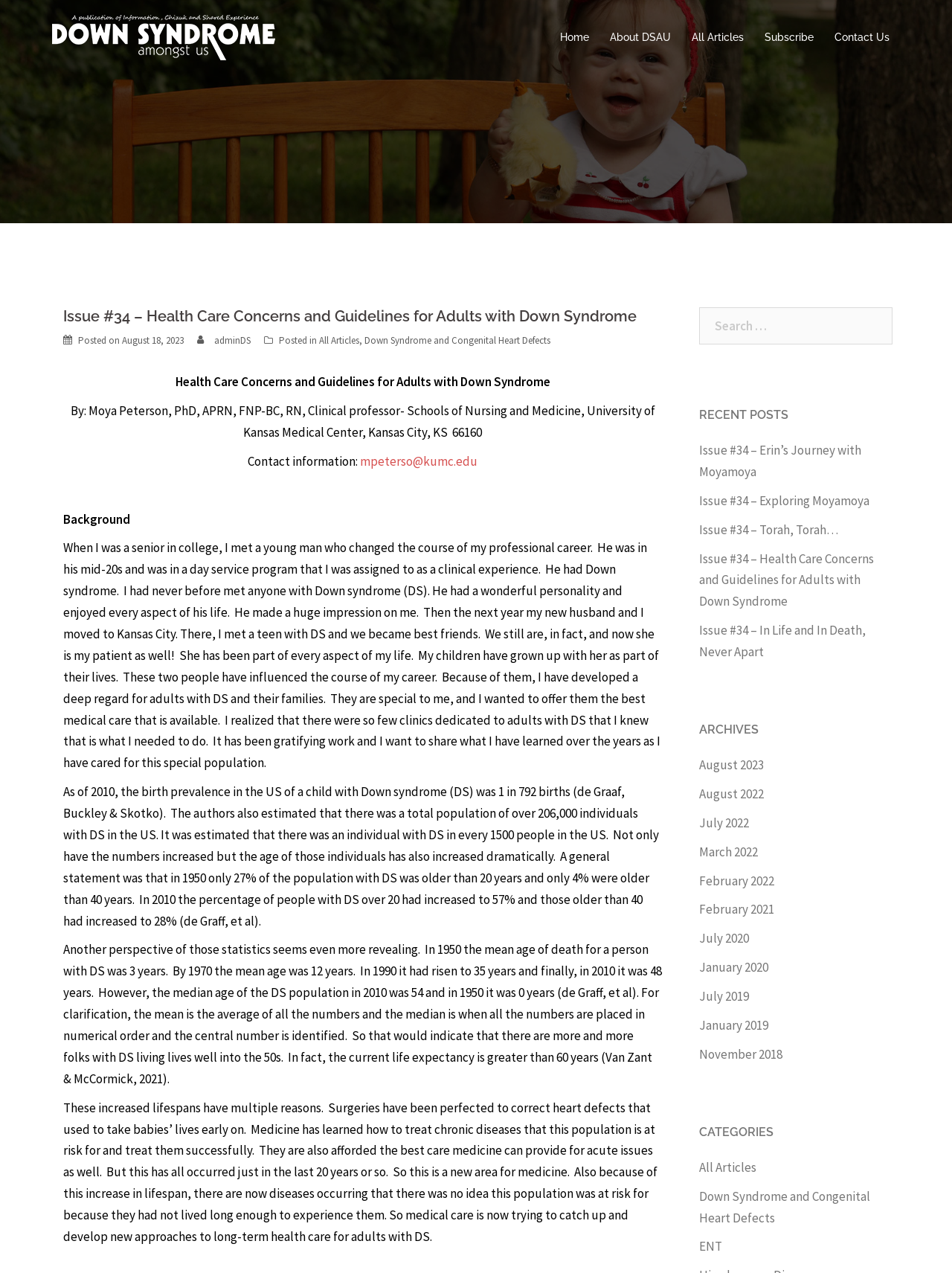What is the category of the article 'Down Syndrome and Congenital Heart Defects'?
Use the information from the image to give a detailed answer to the question.

The category of the article 'Down Syndrome and Congenital Heart Defects' is itself, as it is listed under the 'CATEGORIES' section.